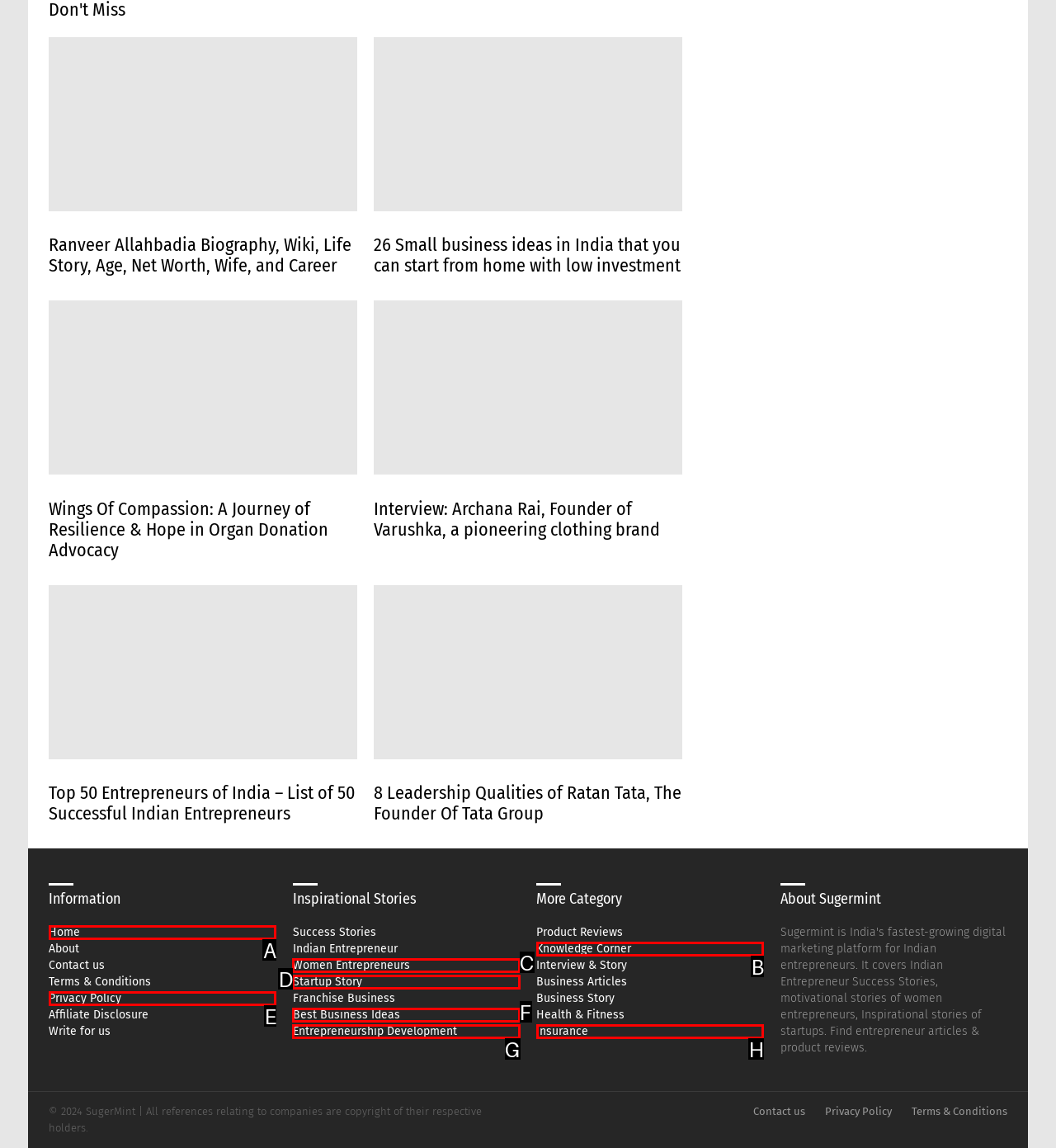Select the letter from the given choices that aligns best with the description: Best Business Ideas. Reply with the specific letter only.

F